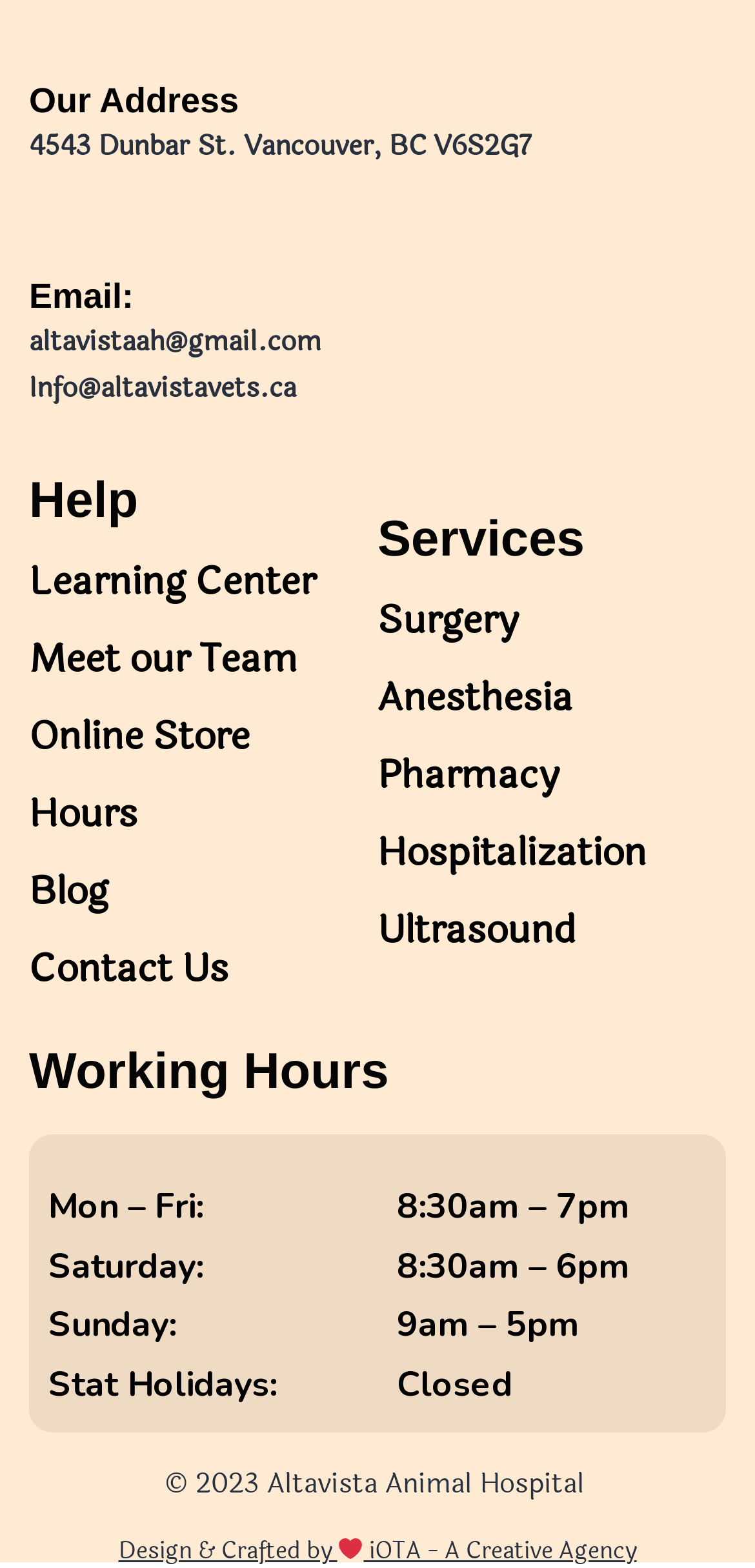Can you find the bounding box coordinates of the area I should click to execute the following instruction: "Visit the online store"?

[0.038, 0.451, 0.331, 0.489]